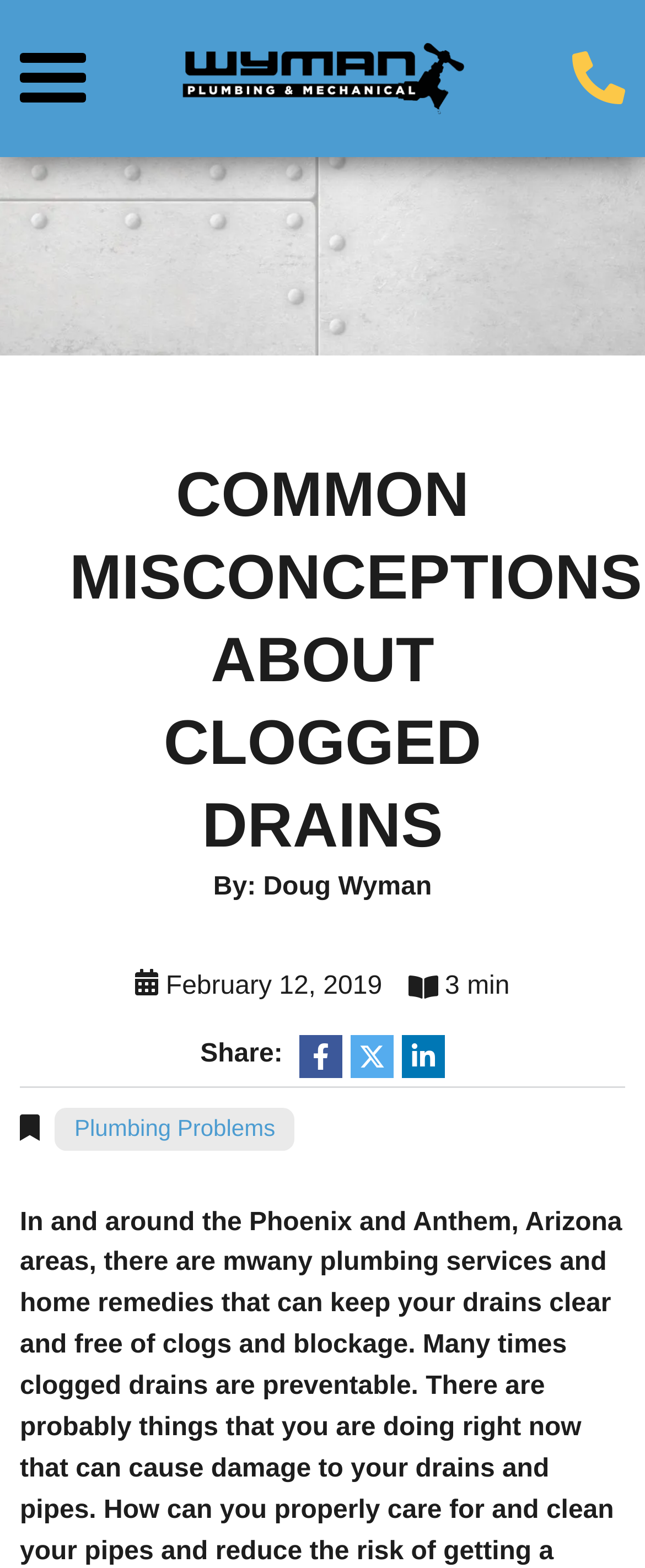Please provide a comprehensive answer to the question based on the screenshot: What category is this article related to?

I found the category by looking at the link element that says 'Plumbing Problems' which is located at the bottom of the page.